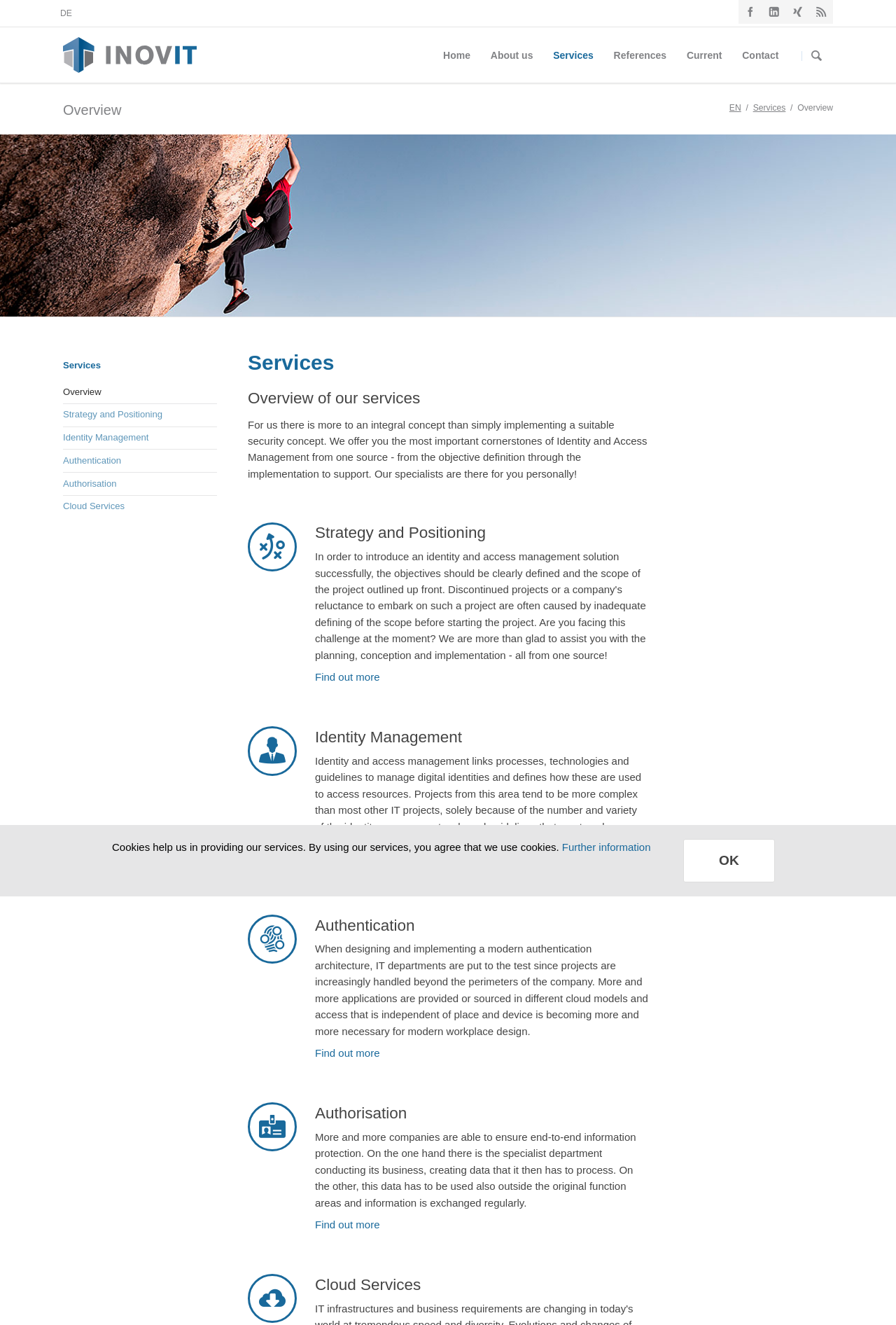Locate the bounding box coordinates of the area that needs to be clicked to fulfill the following instruction: "Go to the 'About us' page". The coordinates should be in the format of four float numbers between 0 and 1, namely [left, top, right, bottom].

[0.536, 0.021, 0.606, 0.062]